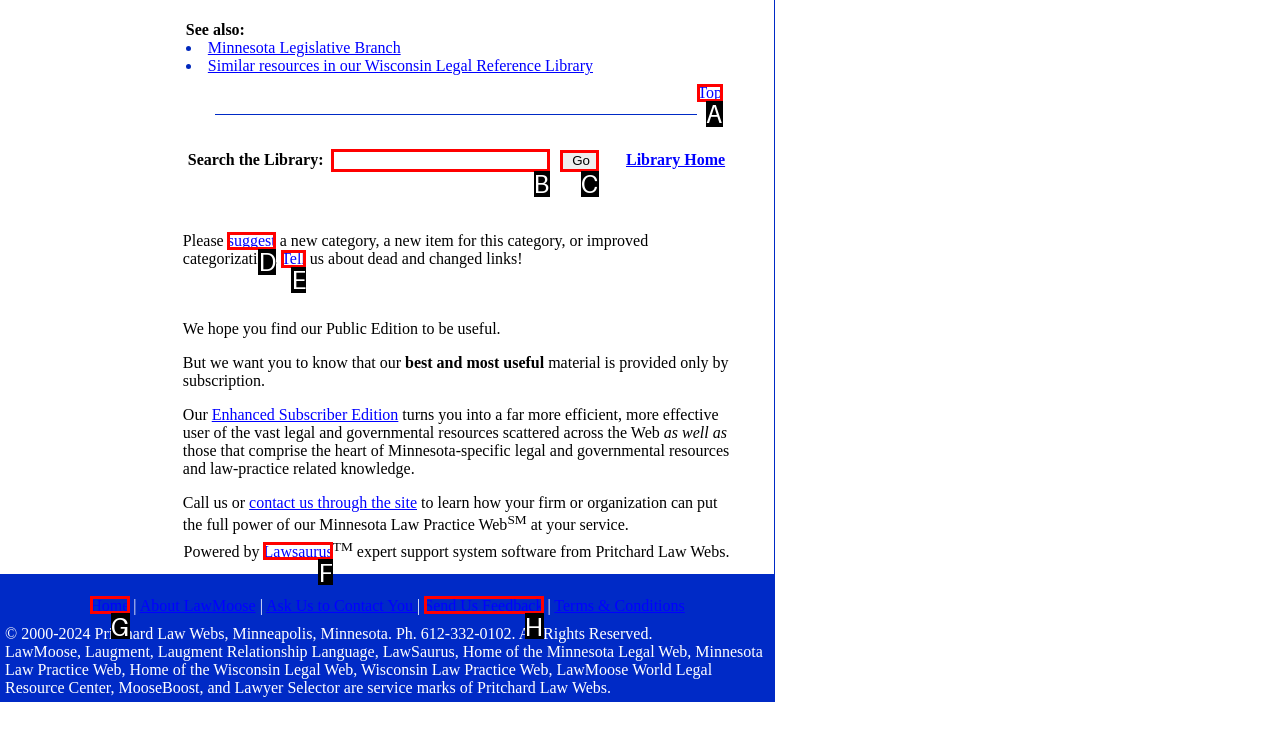Identify the HTML element you need to click to achieve the task: Search the Library. Respond with the corresponding letter of the option.

B